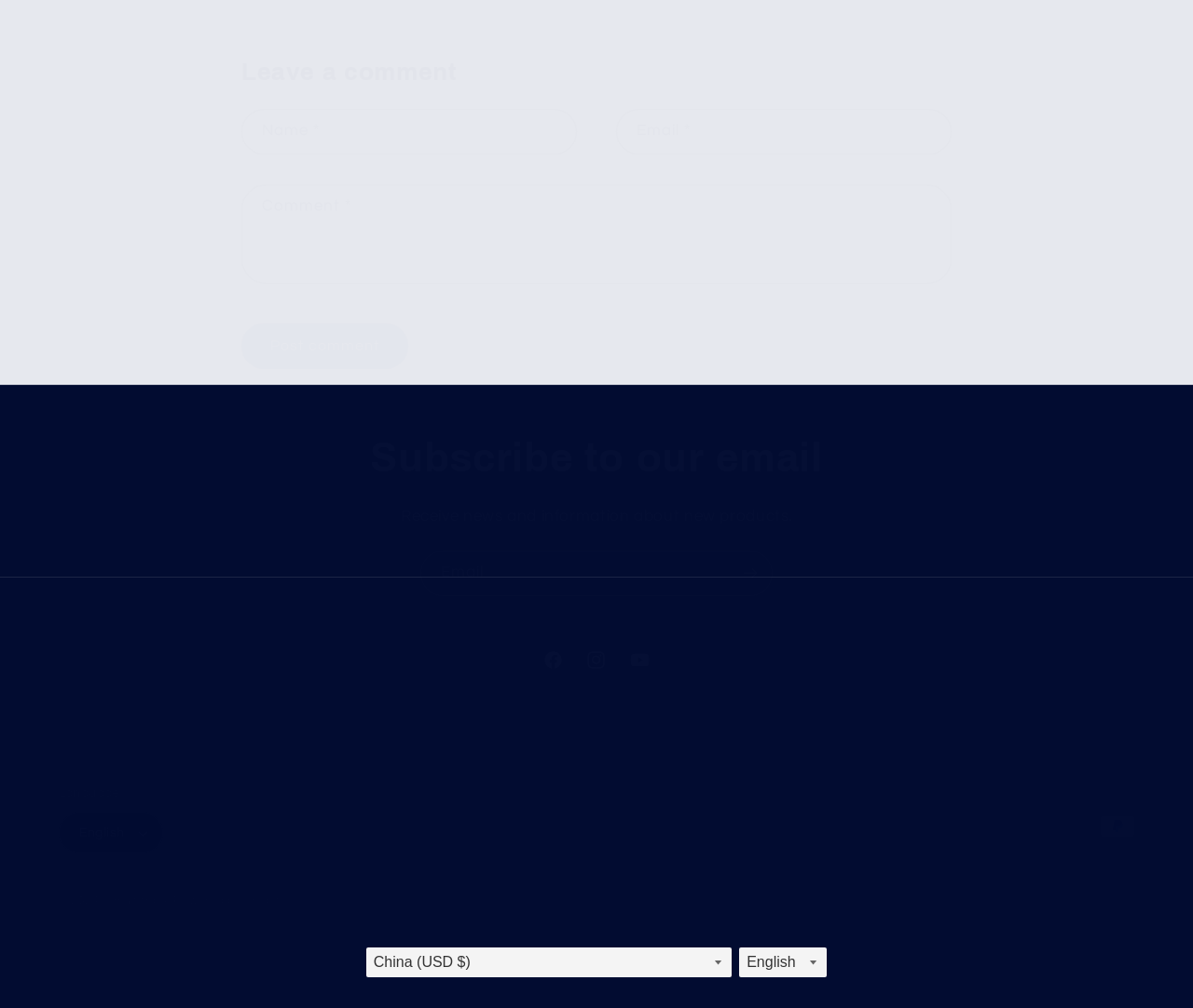What payment method is accepted?
Please elaborate on the answer to the question with detailed information.

The webpage accepts PayPal as a payment method, as indicated by the image of the PayPal logo in the payment methods section.